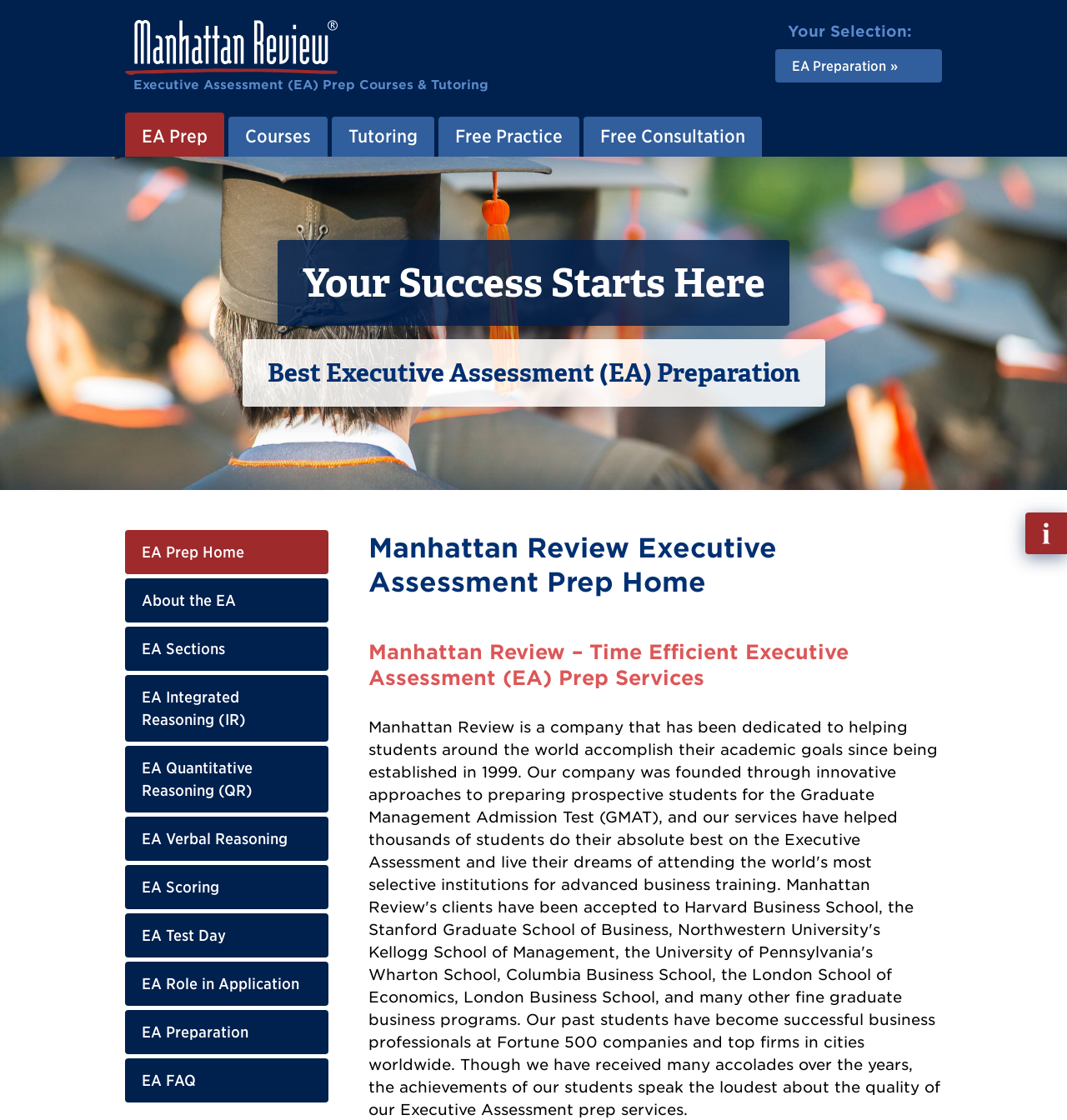What is the name of the company offering EA prep services?
Using the information from the image, answer the question thoroughly.

I found the answer by looking at the image element with the text 'Manhattan Review' and the link element with the text 'Manhattan Review Executive Assessment (EA) Prep Courses & Tutoring', which suggests that Manhattan Review is the company offering EA prep services.